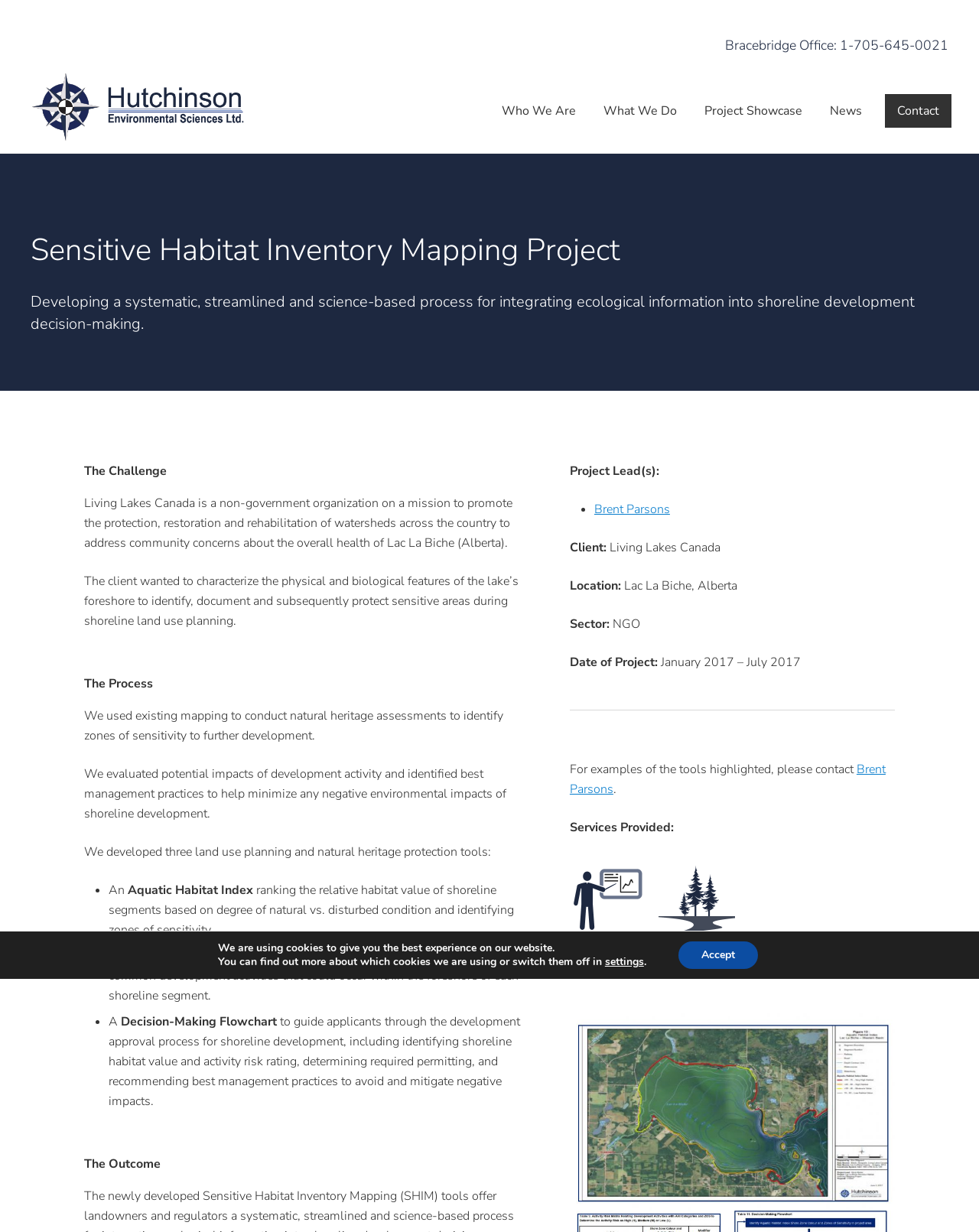Provide a thorough description of the webpage's content and layout.

The webpage is about the Sensitive Habitat Inventory Mapping Project, which is a project focused on developing a systematic and science-based process for integrating ecological information into shoreline development decision-making. 

At the top of the page, there are three "Skip to" links, allowing users to navigate to different sections of the page. Below these links, there is a header section with a logo and a contact information section with a phone number. 

On the left side of the page, there is a navigation menu with links to different sections of the website, including "Who We Are", "What We Do", "Project Showcase", "News", and "Contact". 

The main content of the page is divided into several sections. The first section provides an overview of the project, including its goal and objectives. The second section, "The Challenge", describes the problem that the project aims to address, which is the need to protect sensitive areas during shoreline land use planning. 

The third section, "The Process", outlines the steps taken to achieve the project's goals, including conducting natural heritage assessments, evaluating potential impacts of development activity, and identifying best management practices to minimize negative environmental impacts. 

The fourth section, "The Outcome", presents the results of the project, including the development of three land use planning and natural heritage protection tools: an Aquatic Habitat Index, an Activity Risk Matrix, and a Decision-Making Flowchart. 

Below this section, there is a section providing project details, including the project lead, client, location, sector, and date of project. 

At the bottom of the page, there is a GDPR Cookie Banner with a message about the use of cookies on the website and options to accept or manage cookie settings.